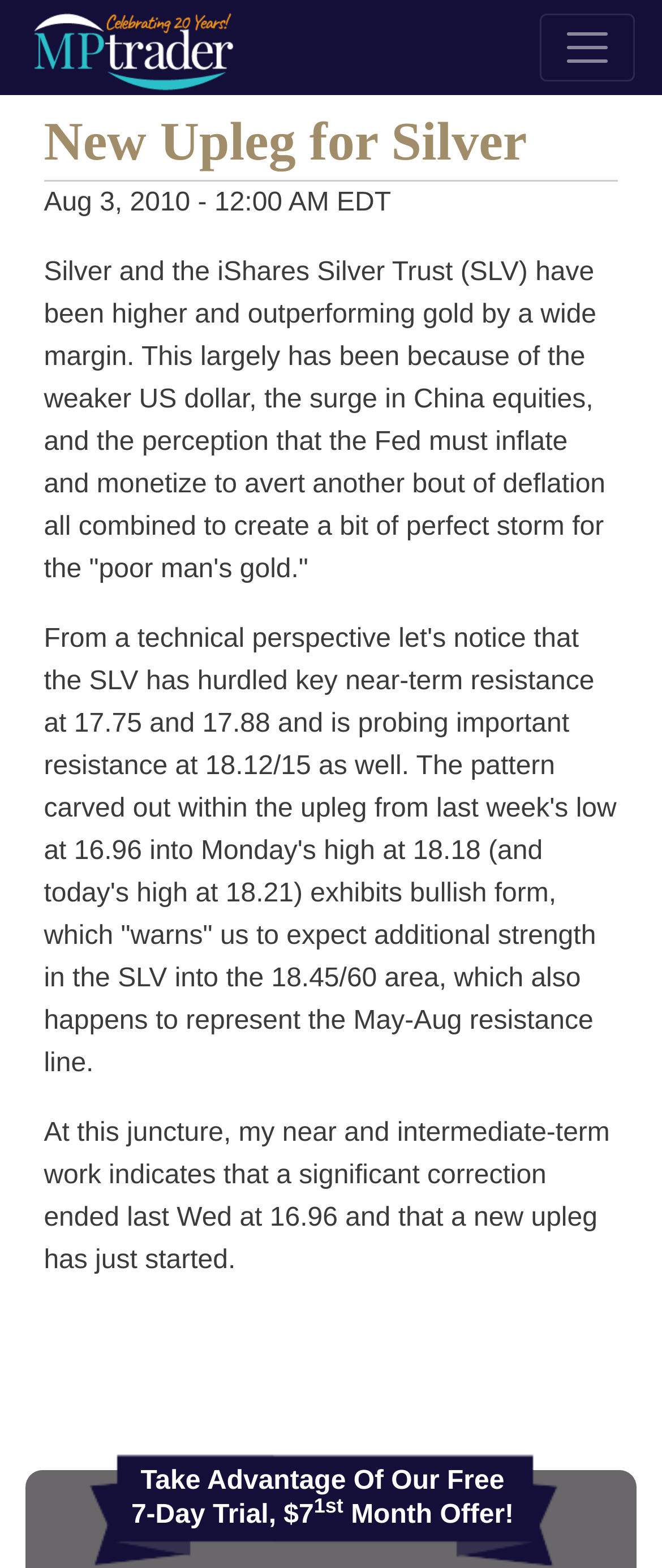Based on the image, please elaborate on the answer to the following question:
What is the topic of this article?

The topic of this article is silver, as indicated by the text 'Silver and the iShares Silver Trust (SLV) have been higher and outperforming gold by a wide margin.'